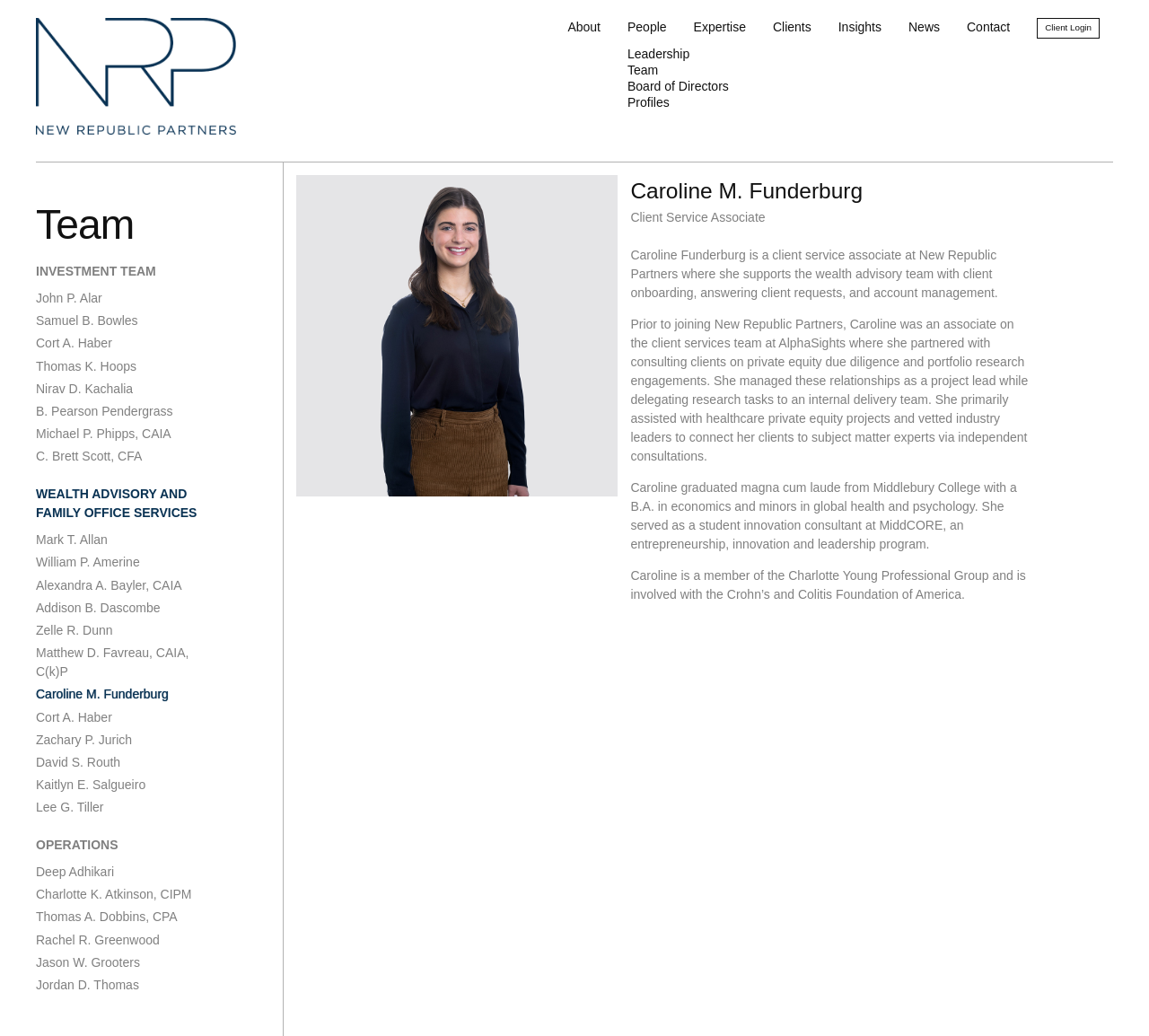Please determine the bounding box coordinates of the clickable area required to carry out the following instruction: "Click on the 'About' link". The coordinates must be four float numbers between 0 and 1, represented as [left, top, right, bottom].

[0.494, 0.017, 0.523, 0.04]